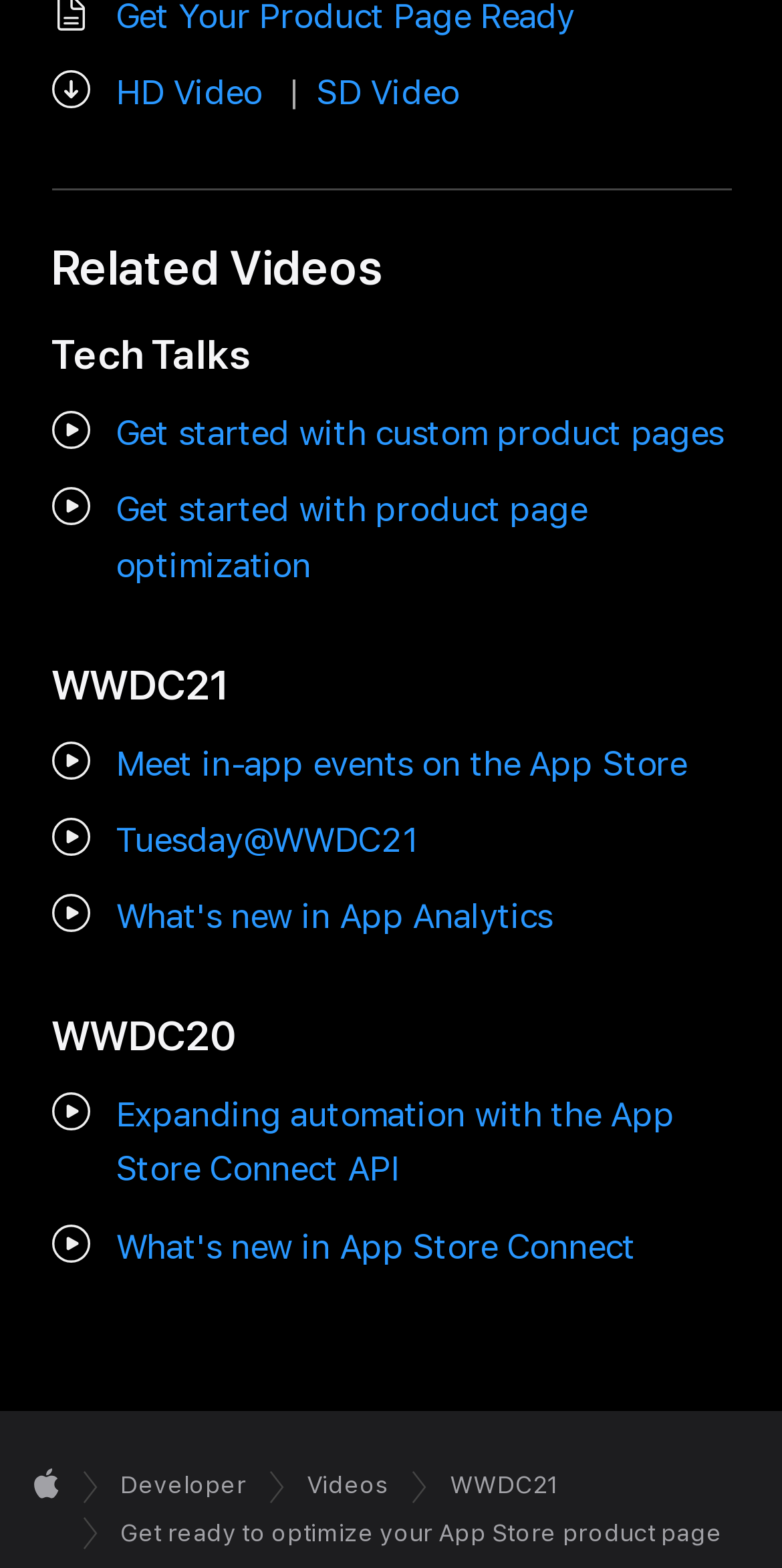Predict the bounding box of the UI element that fits this description: "SD Video".

[0.405, 0.046, 0.587, 0.072]